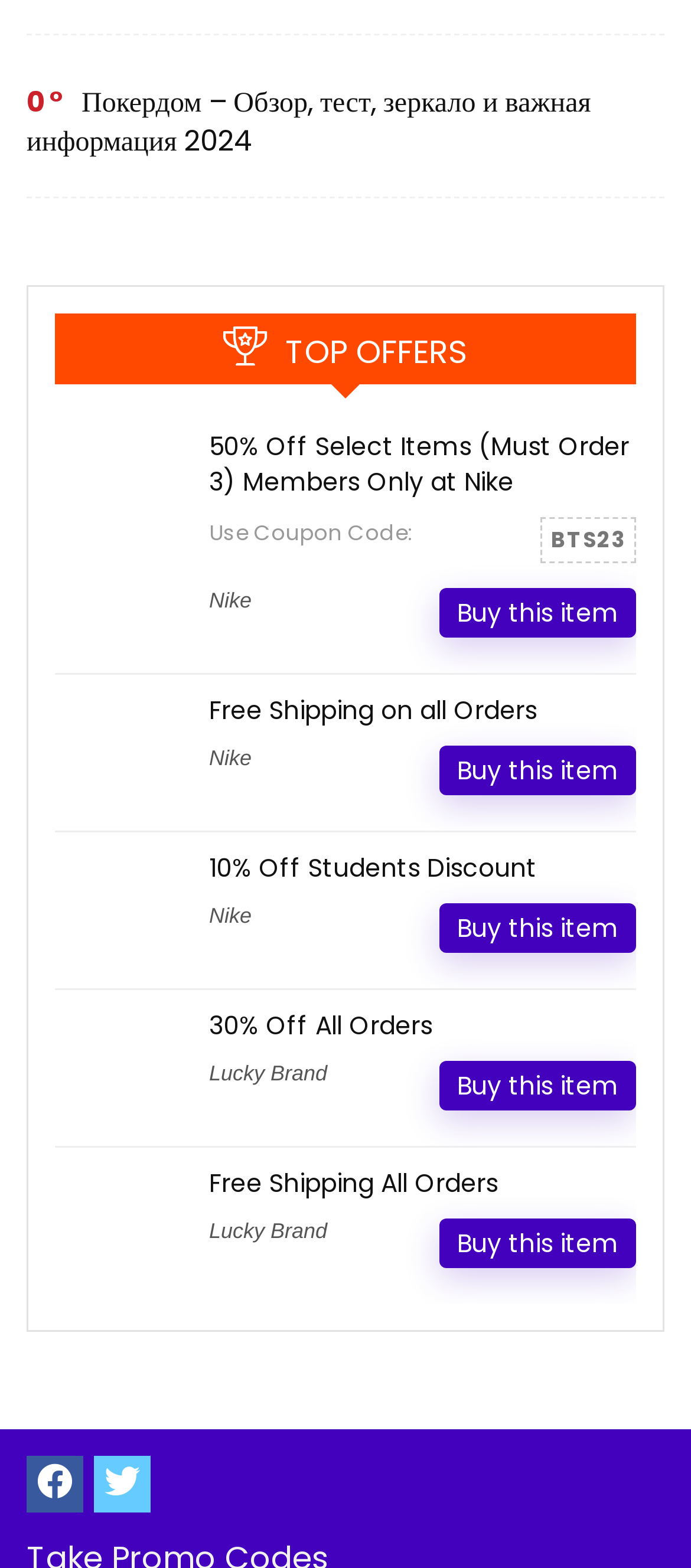Highlight the bounding box coordinates of the region I should click on to meet the following instruction: "Explore Beauty".

None